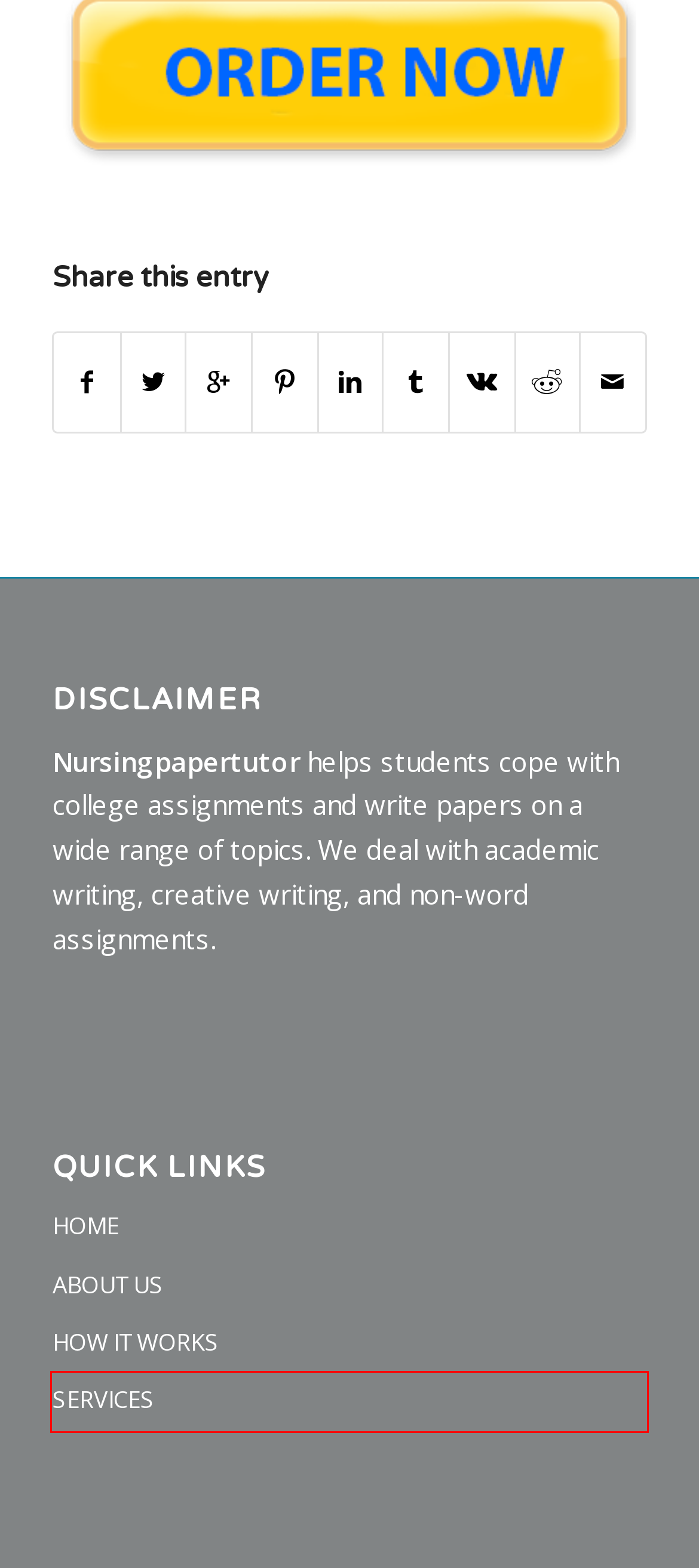Inspect the screenshot of a webpage with a red rectangle bounding box. Identify the webpage description that best corresponds to the new webpage after clicking the element inside the bounding box. Here are the candidates:
A. Mega nursing tutors; the best nursing tutors - meganursingtutors
B. Professional nursing writing services - meganursingtutors
C. BLOG - meganursingtutors
D. How our nursing essay help works - meganursingtutors
E. meganursingtutors.com
F. The most trusted nursing essay writing help - meganursingtutors
G. Uncategorized Archives - meganursingtutors
H. VK | 登录

B